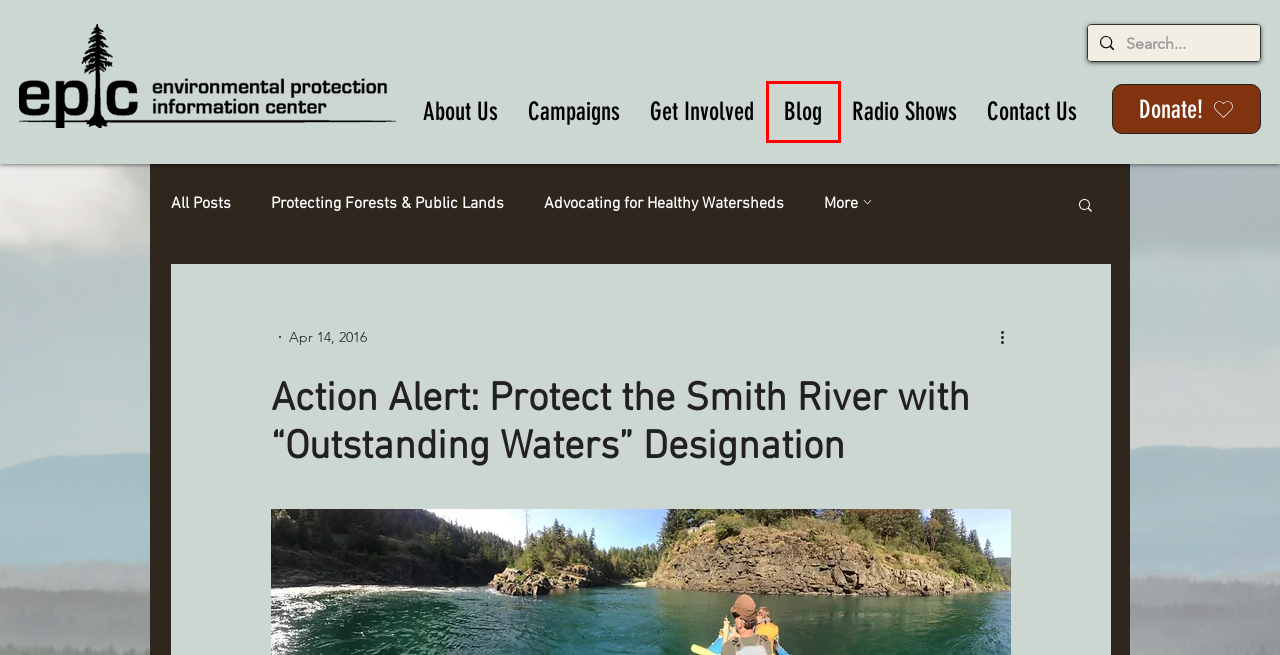Evaluate the webpage screenshot and identify the element within the red bounding box. Select the webpage description that best fits the new webpage after clicking the highlighted element. Here are the candidates:
A. Get Involved | EPIC Website
B. Radio Shows | EPIC Website
C. Actions & Issues | EPIC Website
D. Donate | EPIC Website
E. Advocating for Healthy Watersheds
F. Blog | EPIC Website
G. Contact Us | EPIC Website
H. Protecting Forests & Public Lands

F